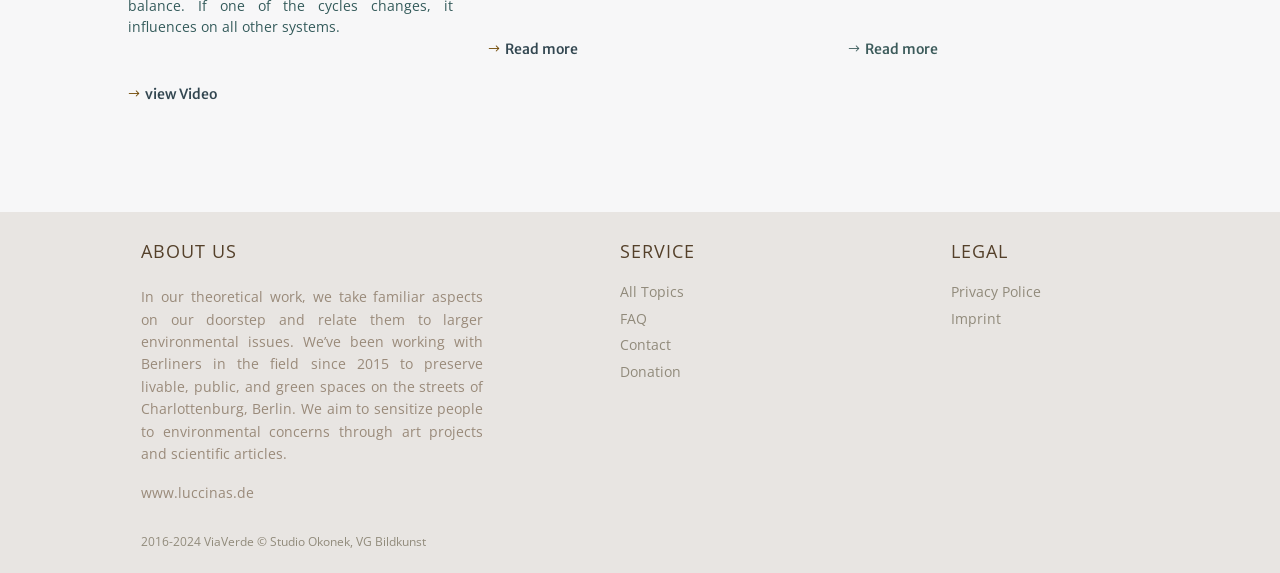What is the location of the organization's work?
From the details in the image, provide a complete and detailed answer to the question.

From the StaticText element 'We’ve been working with Berliners in the field since 2015 to preserve livable, public, and green spaces on the streets of Charlottenburg, Berlin.', it can be determined that the organization's work is located in Charlottenburg, Berlin.